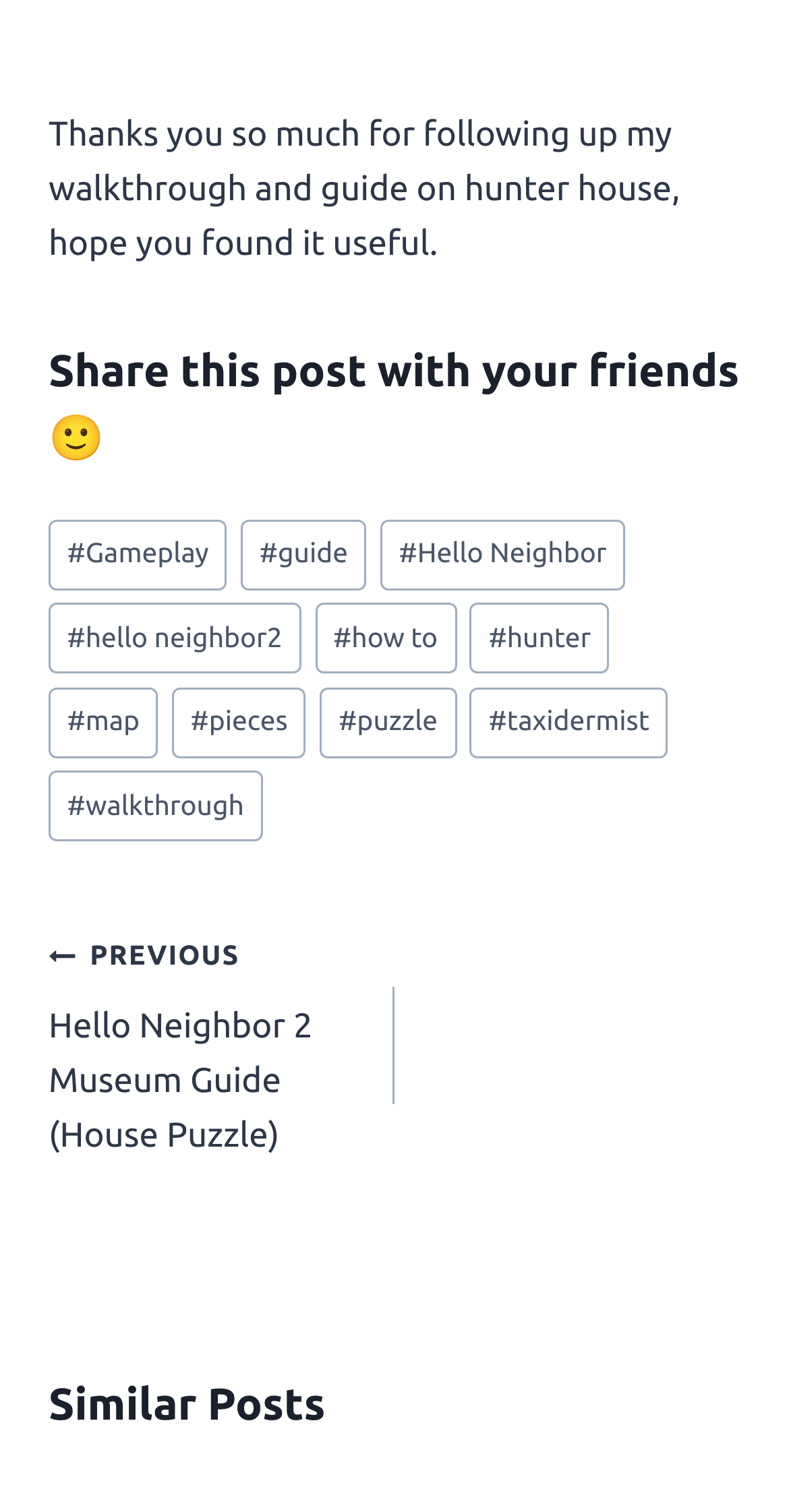Provide the bounding box coordinates of the UI element this sentence describes: "#hello neighbor2".

[0.062, 0.399, 0.381, 0.445]